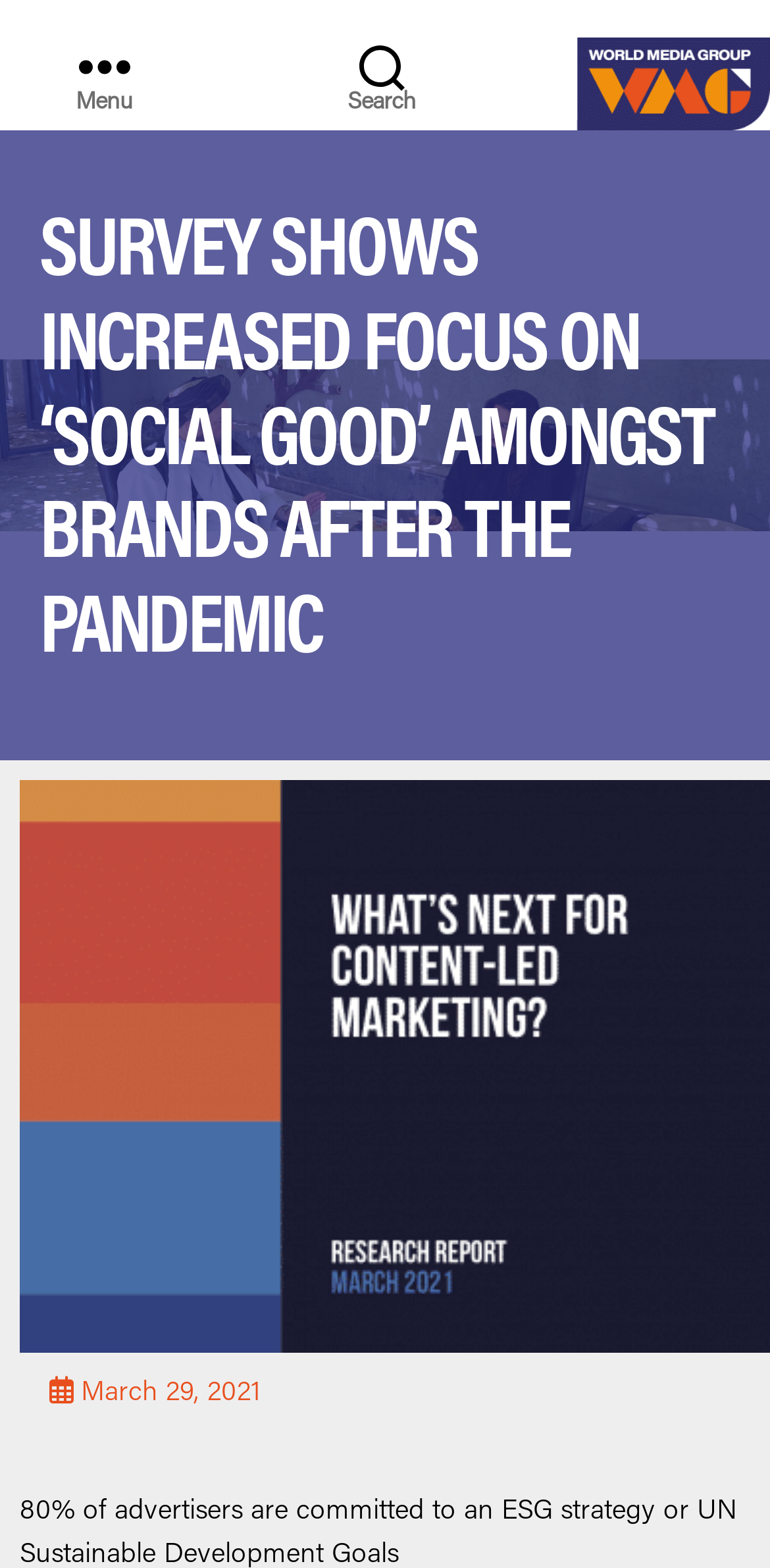Identify the bounding box coordinates for the UI element described as: "parent_node: HomeOrder FormPrivacy PolicyTermsContact UsResources". The coordinates should be provided as four floats between 0 and 1: [left, top, right, bottom].

None